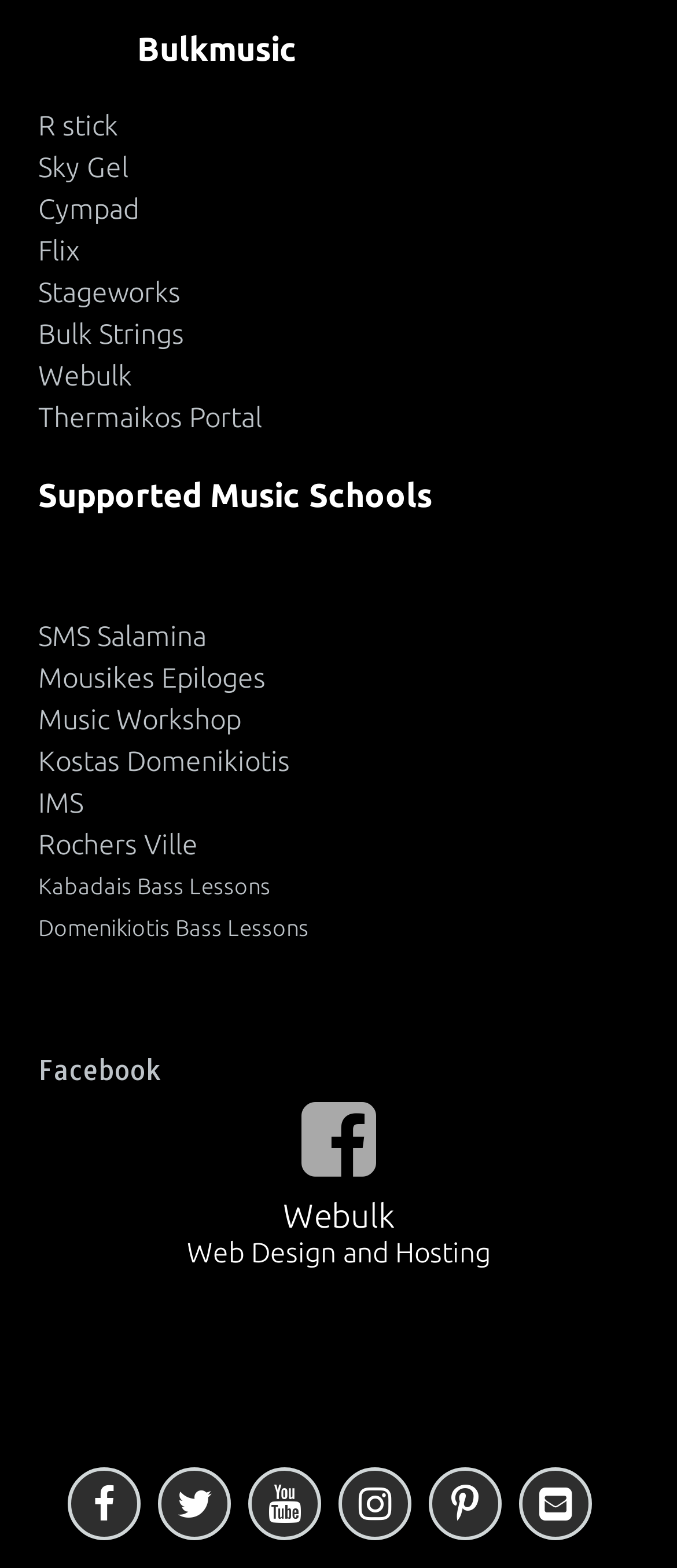Identify the bounding box coordinates of the element that should be clicked to fulfill this task: "Go to Facebook". The coordinates should be provided as four float numbers between 0 and 1, i.e., [left, top, right, bottom].

[0.056, 0.672, 0.933, 0.694]